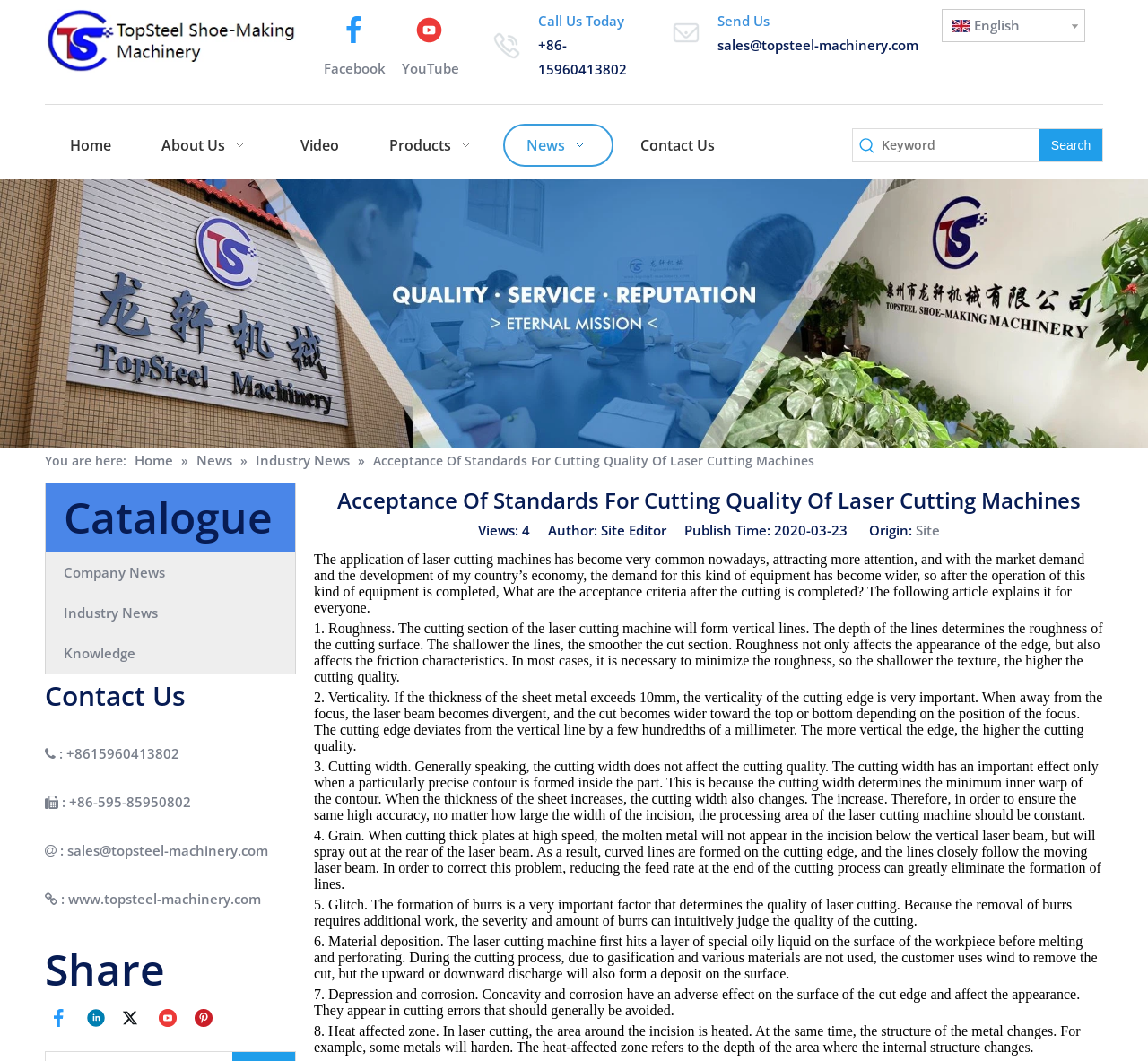Respond to the question below with a single word or phrase:
What is the phone number for sales?

+86-15960413802